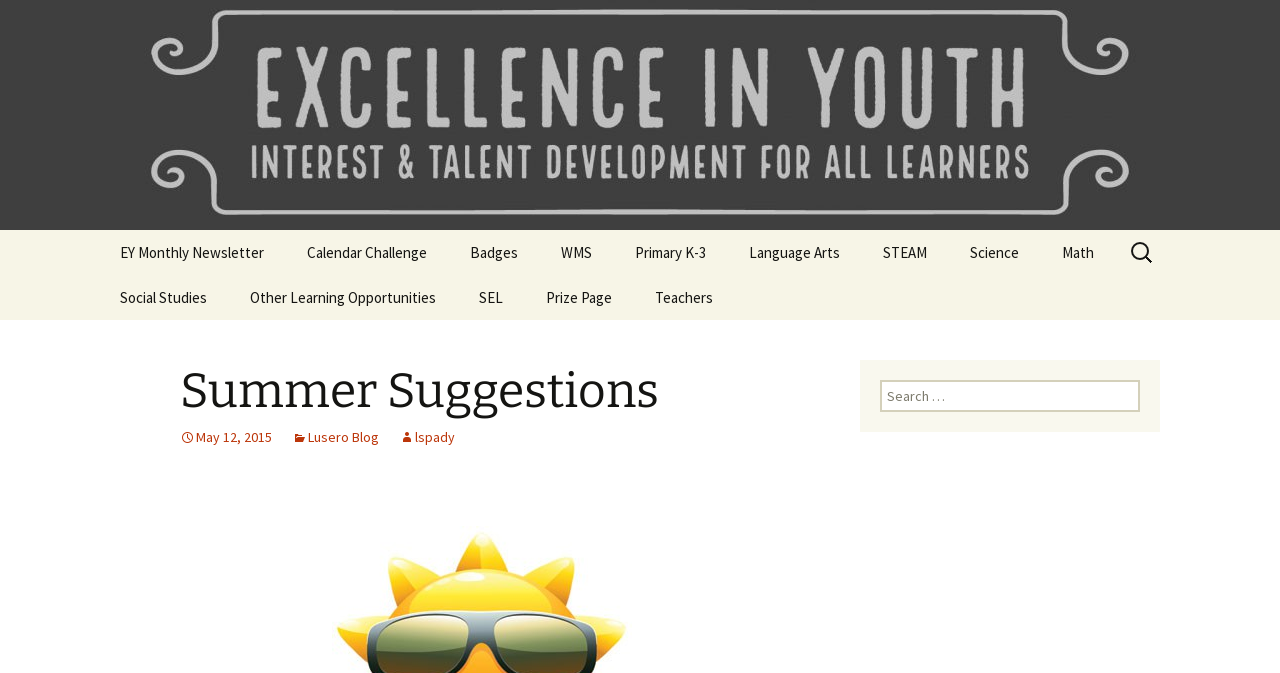Provide your answer to the question using just one word or phrase: How many sections are there on the webpage?

12